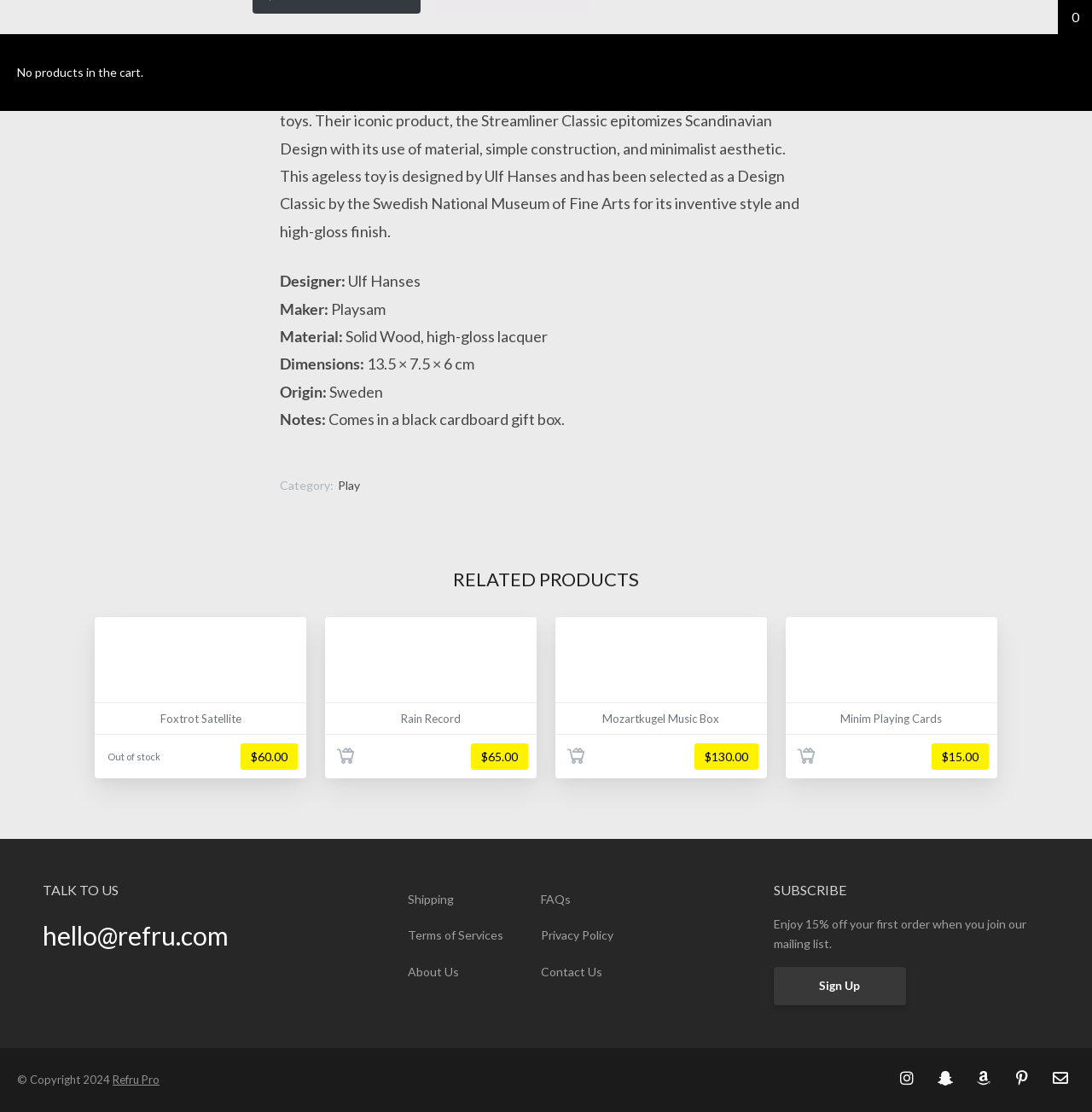What is the category of the Streamliner Classic?
With the help of the image, please provide a detailed response to the question.

The answer can be found in the description section of the webpage, where it is mentioned that 'Category: Play'.